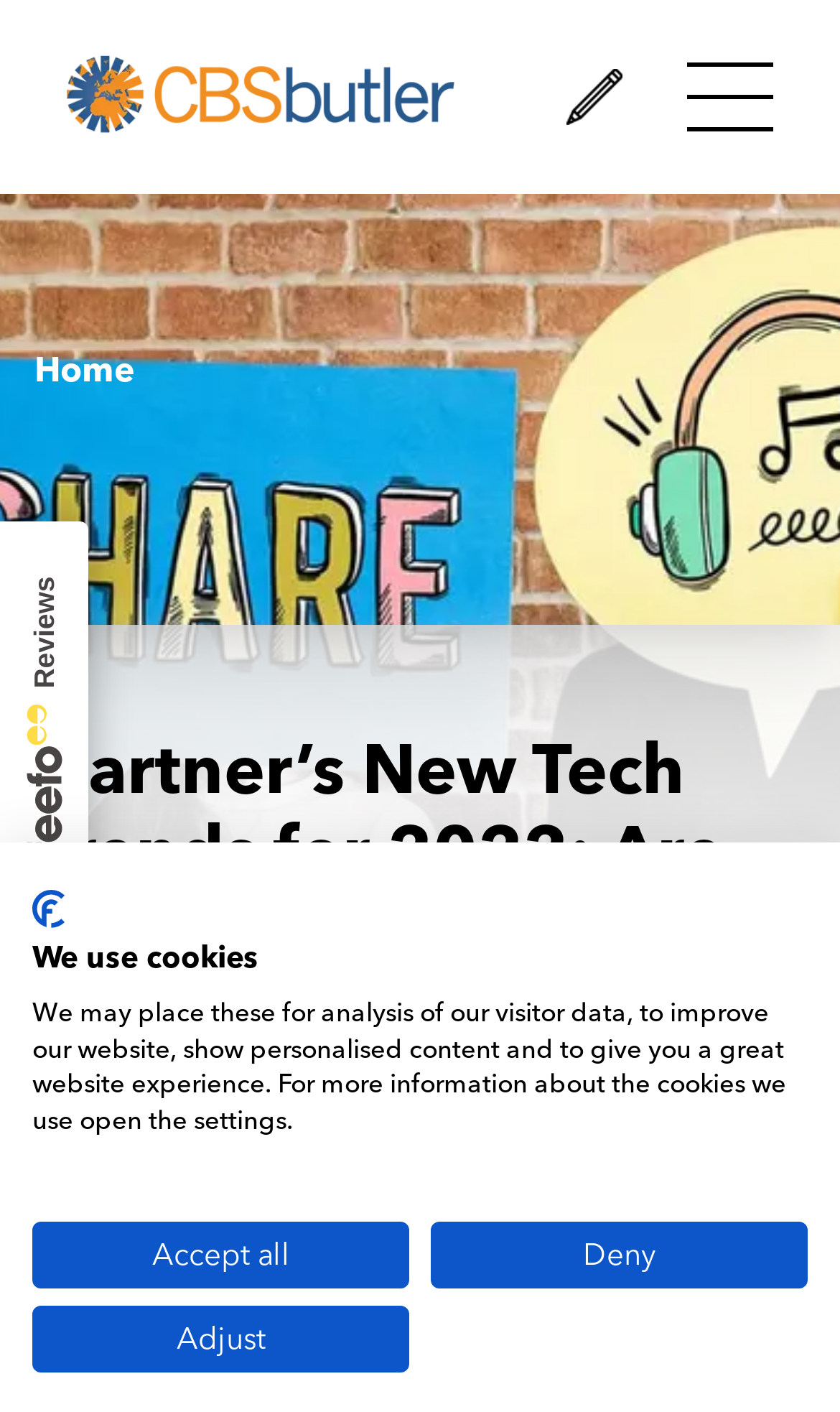Create a detailed narrative of the webpage’s visual and textual elements.

The webpage is about Gartner's new tech trends for 2022, with a critical tone questioning whether they are actually new or just trends. 

At the top left, there is a logo of CBSbutler, accompanied by a figure and an image. On the top right, there is a button and a link with an image. 

Below the top section, there is a button to open a slideout reviews widget, accompanied by the Feefo Logo and a static text "Reviews". 

To the right of the reviews section, there is a large figure with an image that spans the entire width of the page. 

The main content of the webpage starts with a heading that reads "Gartner’s New Tech Trends for 2022: Are They Actually New or Trends?" followed by a static text "December 15, 2021". 

On the bottom left, there is a section about cookies, with a logo, a static text "We use cookies", and a longer text explaining the purpose of the cookies. There are three buttons below: "Accept all", "Deny", and "Adjust".